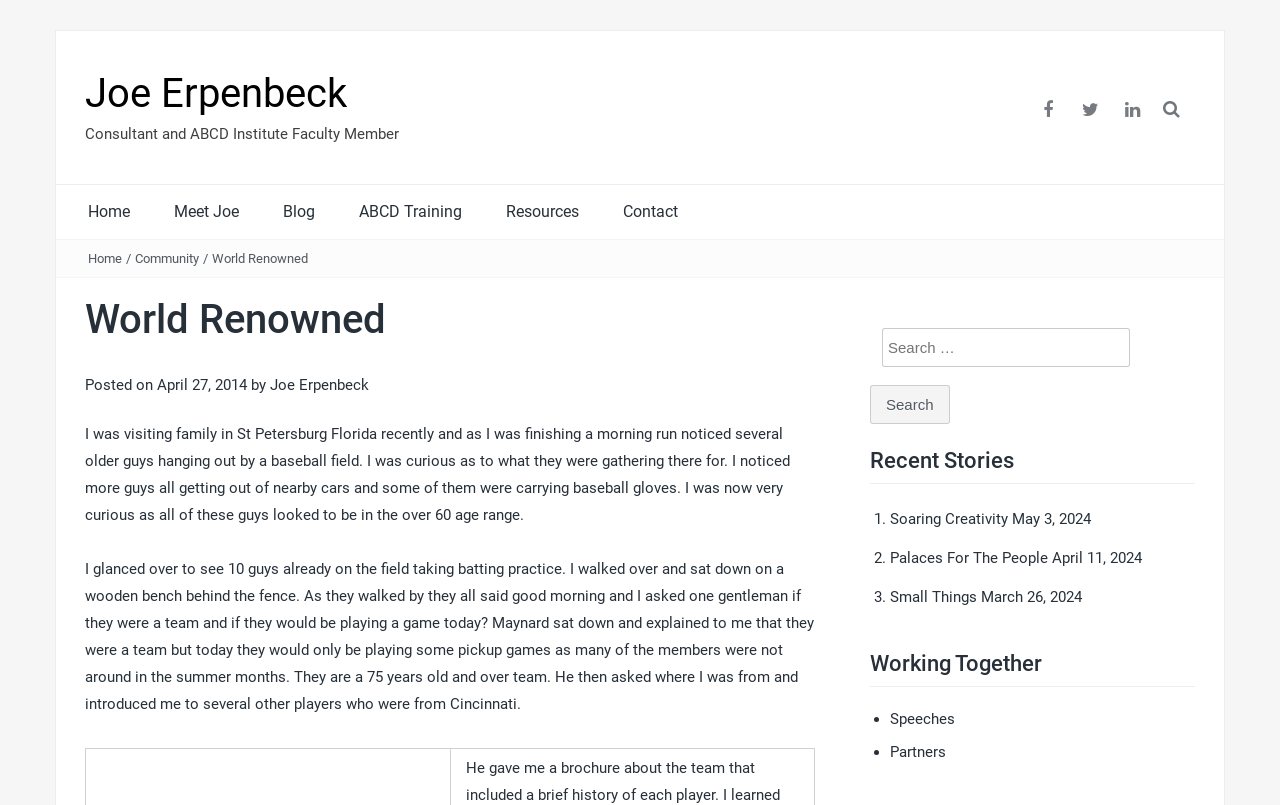Identify the bounding box coordinates of the region that should be clicked to execute the following instruction: "Read the blog post".

[0.066, 0.528, 0.617, 0.651]